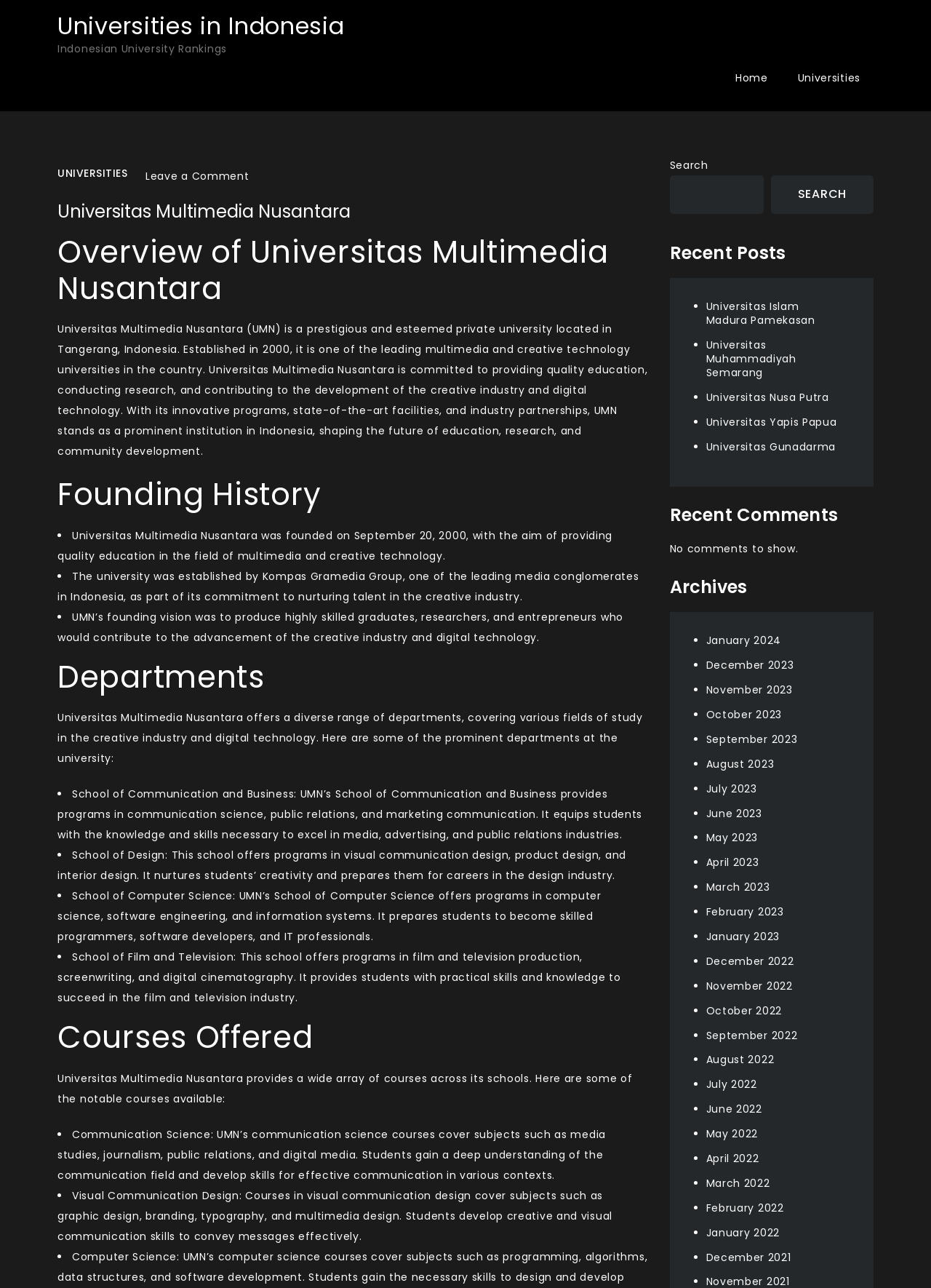Locate the bounding box coordinates of the region to be clicked to comply with the following instruction: "Go to Home page". The coordinates must be four float numbers between 0 and 1, in the form [left, top, right, bottom].

[0.776, 0.044, 0.839, 0.077]